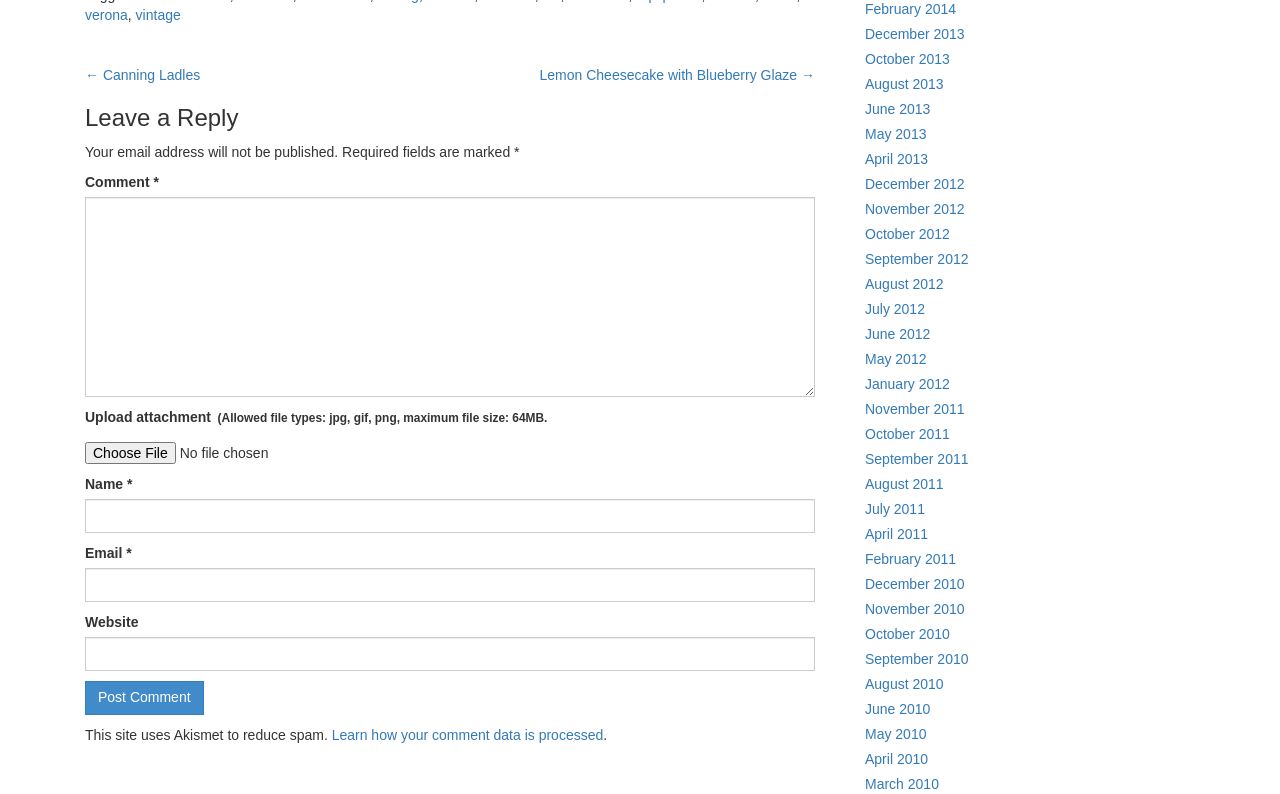Identify the bounding box coordinates for the UI element that matches this description: "parent_node: Name * name="author"".

[0.066, 0.628, 0.637, 0.671]